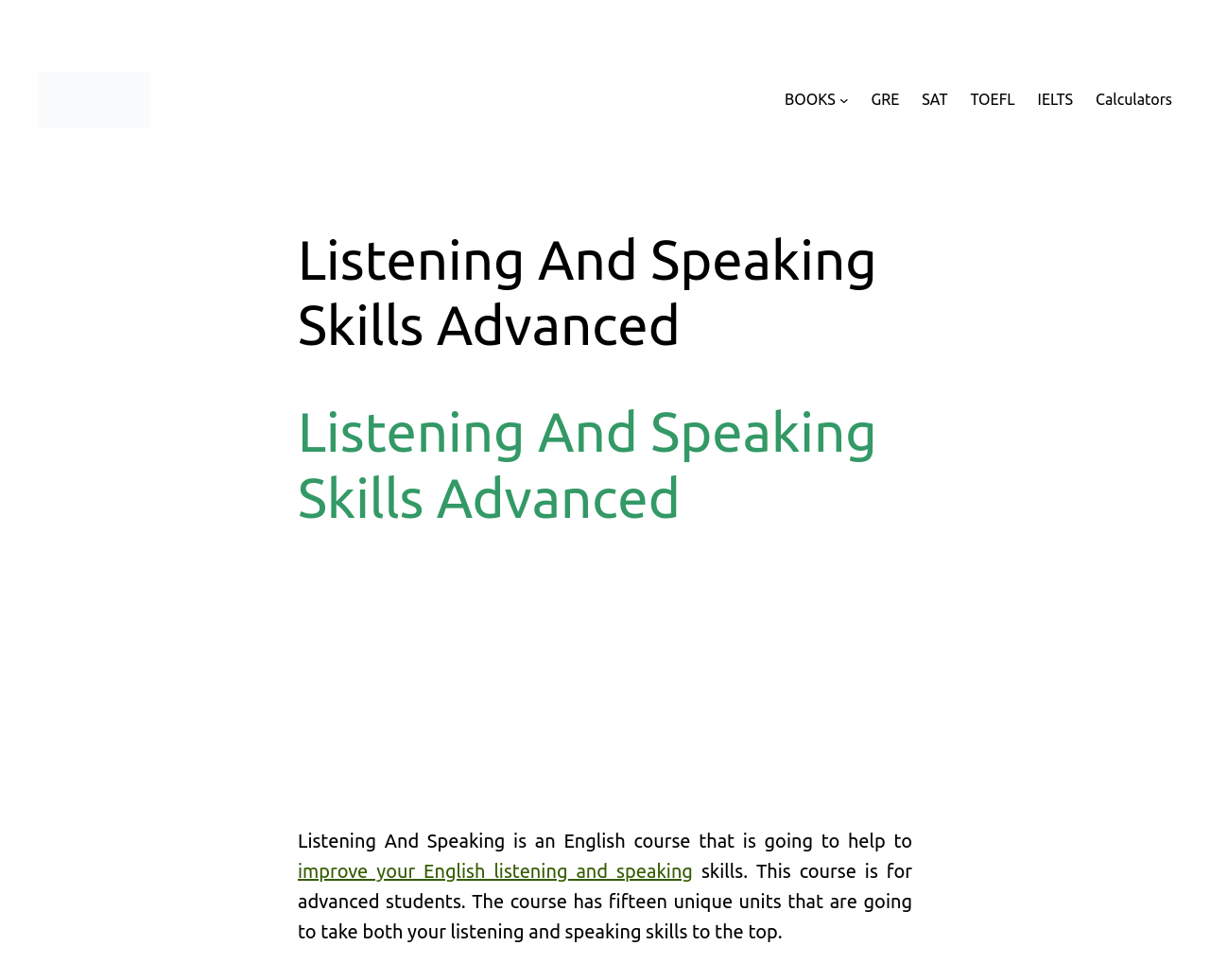Answer the question below with a single word or a brief phrase: 
What is the name of the menu item that has a submenu?

BOOKS